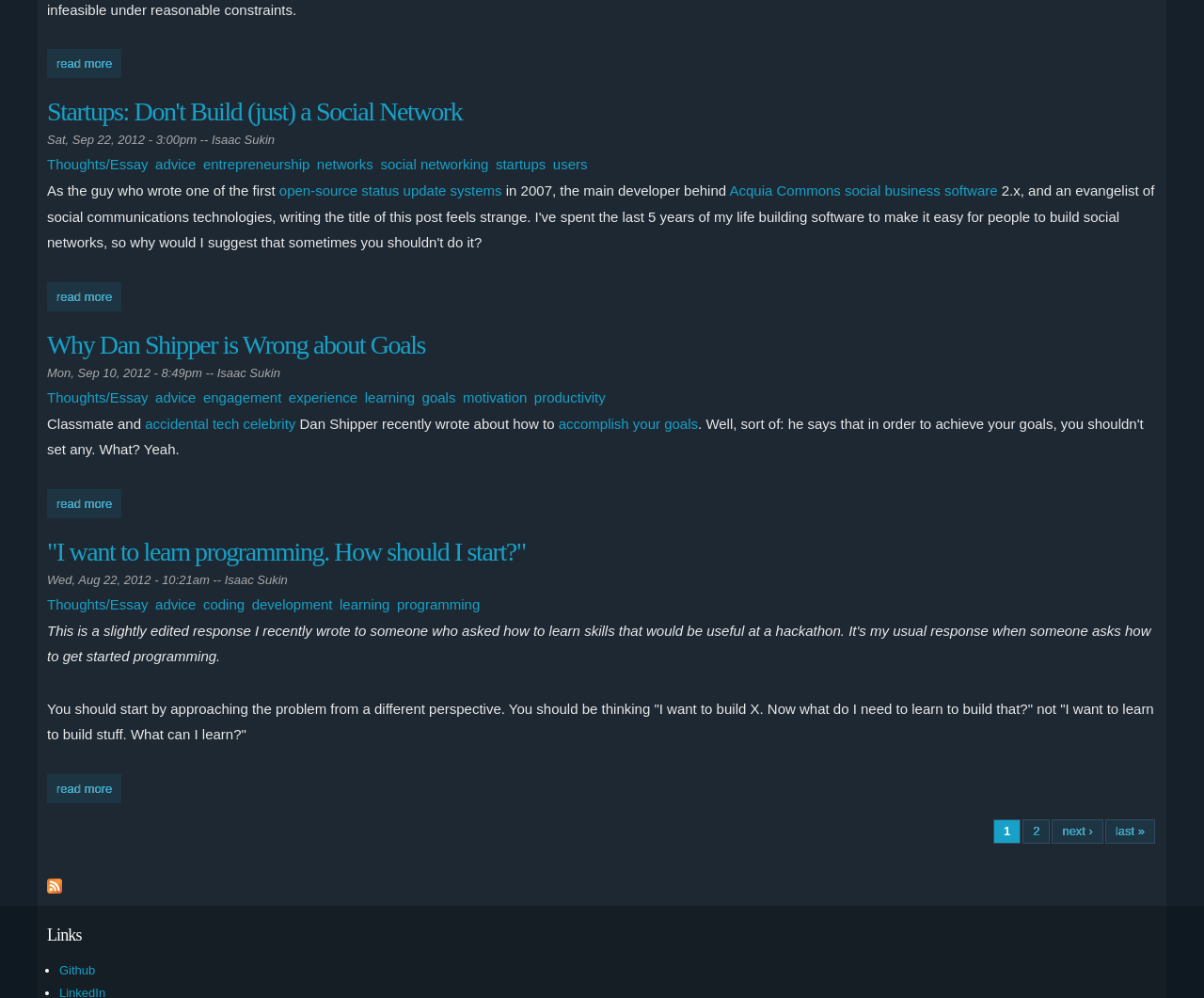Identify the bounding box coordinates for the element that needs to be clicked to fulfill this instruction: "view the link 'Thoughts/Essay'". Provide the coordinates in the format of four float numbers between 0 and 1: [left, top, right, bottom].

[0.039, 0.157, 0.123, 0.173]